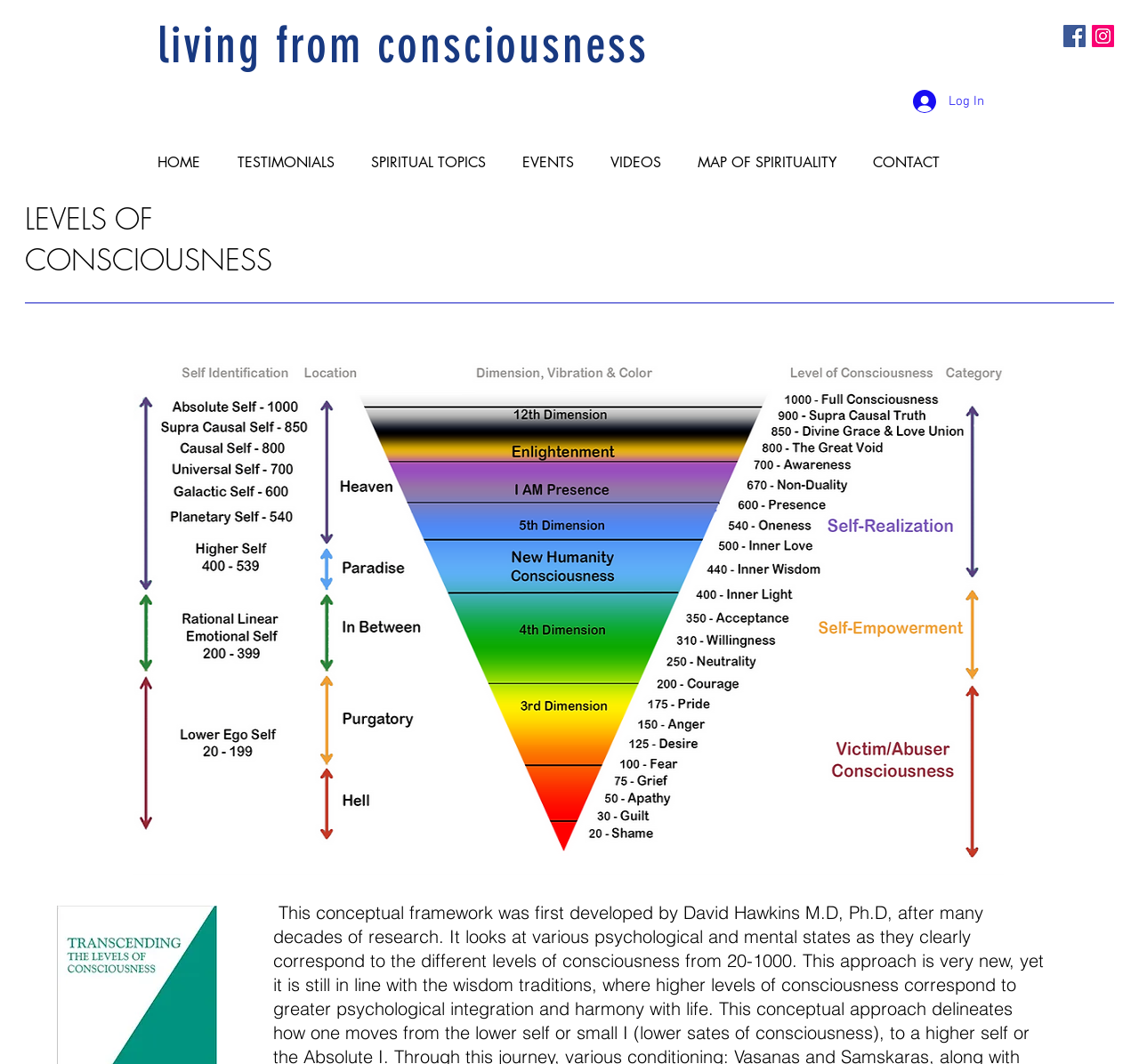Answer briefly with one word or phrase:
How many navigation links are present?

7